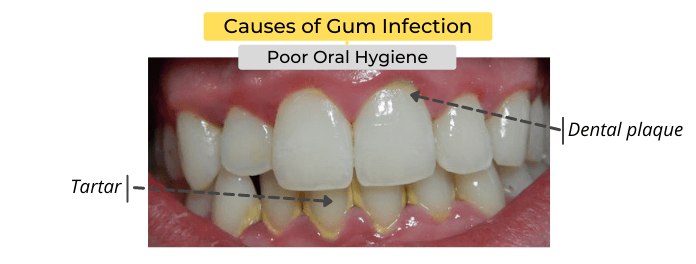What are the two arrows pointing to?
Please utilize the information in the image to give a detailed response to the question.

The image features two arrows pointing to specific areas along the gum line, labeled 'Dental plaque' and 'Tartar', highlighting their roles in gum health deterioration.